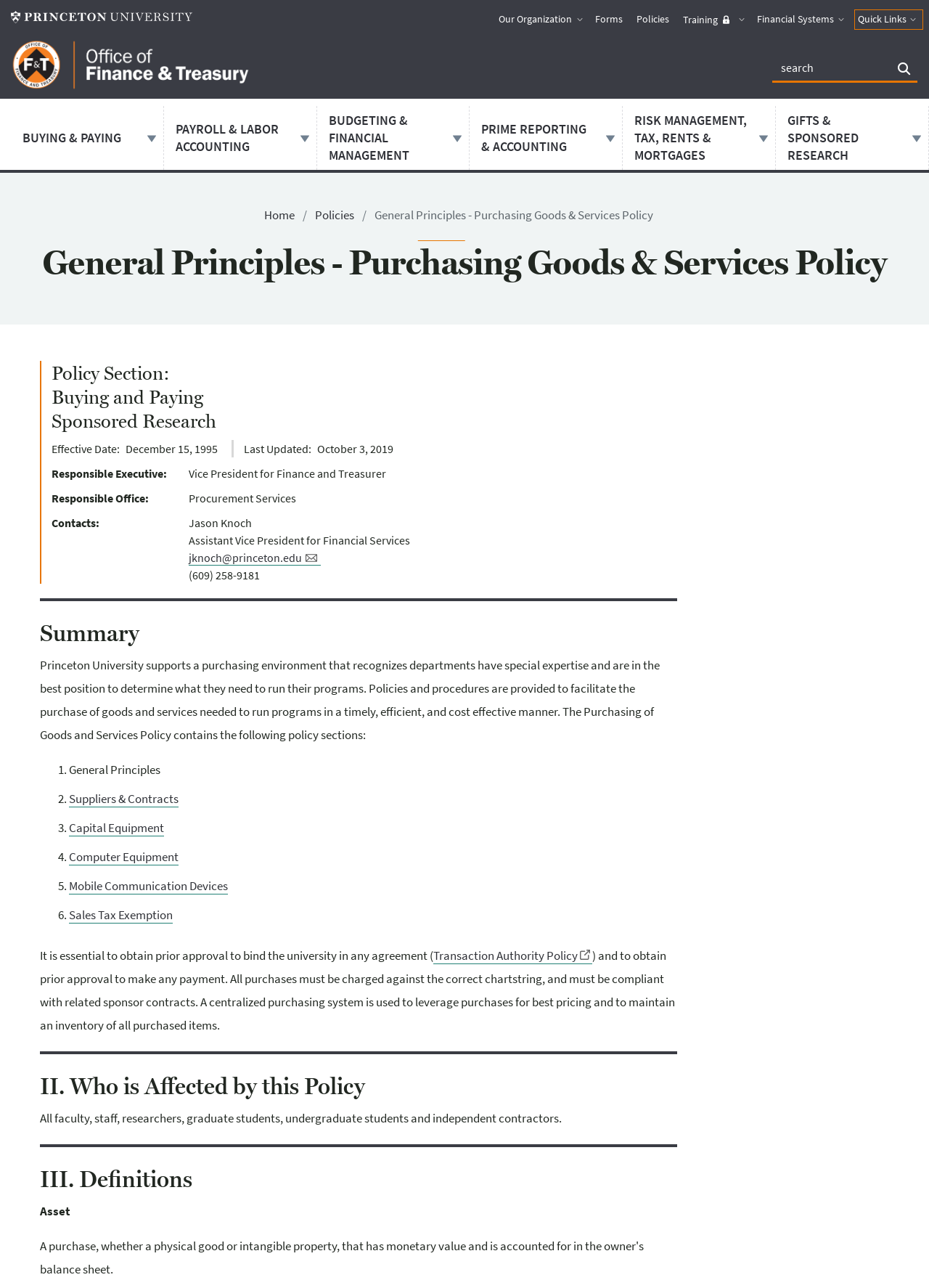What is an 'Asset' according to the policy?
We need a detailed and meticulous answer to the question.

I found the answer by looking at the definitions section of the webpage, which lists 'Asset' as a term but does not provide a definition for it.